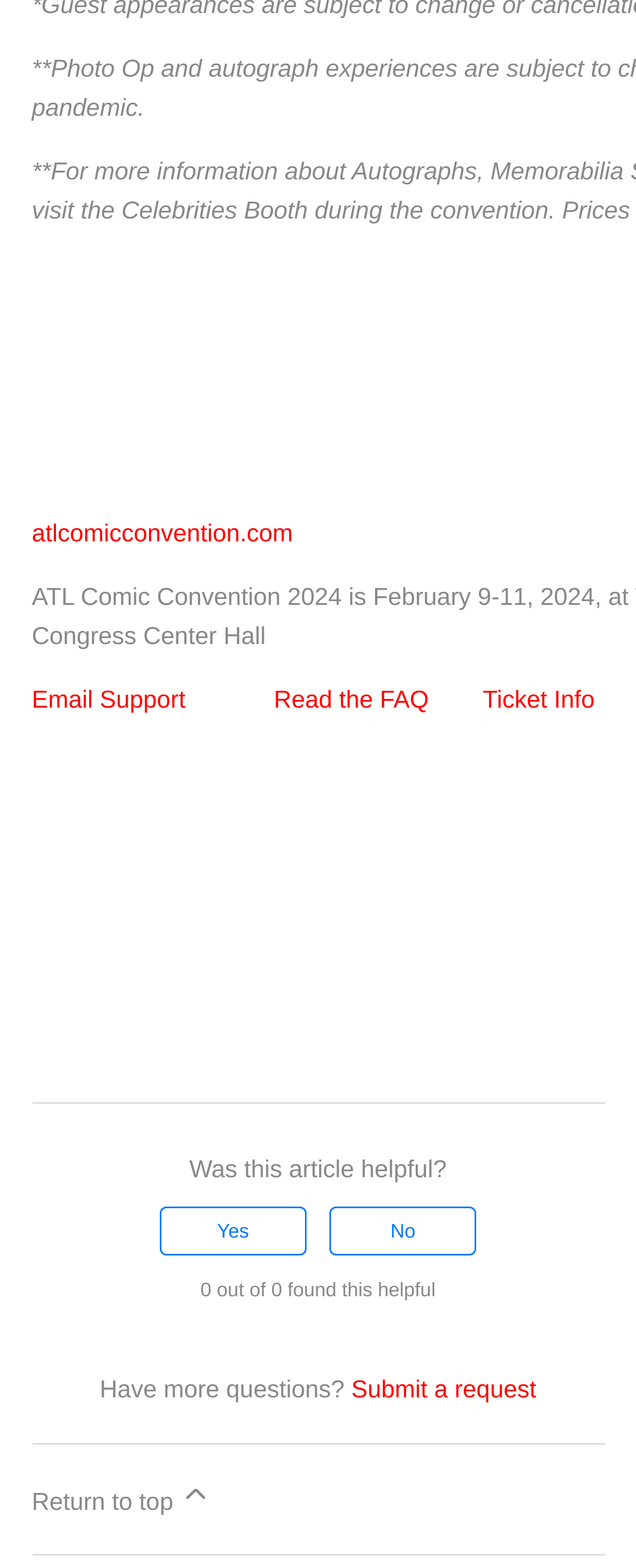Show the bounding box coordinates for the HTML element as described: "Return to top".

[0.05, 0.921, 0.95, 0.991]